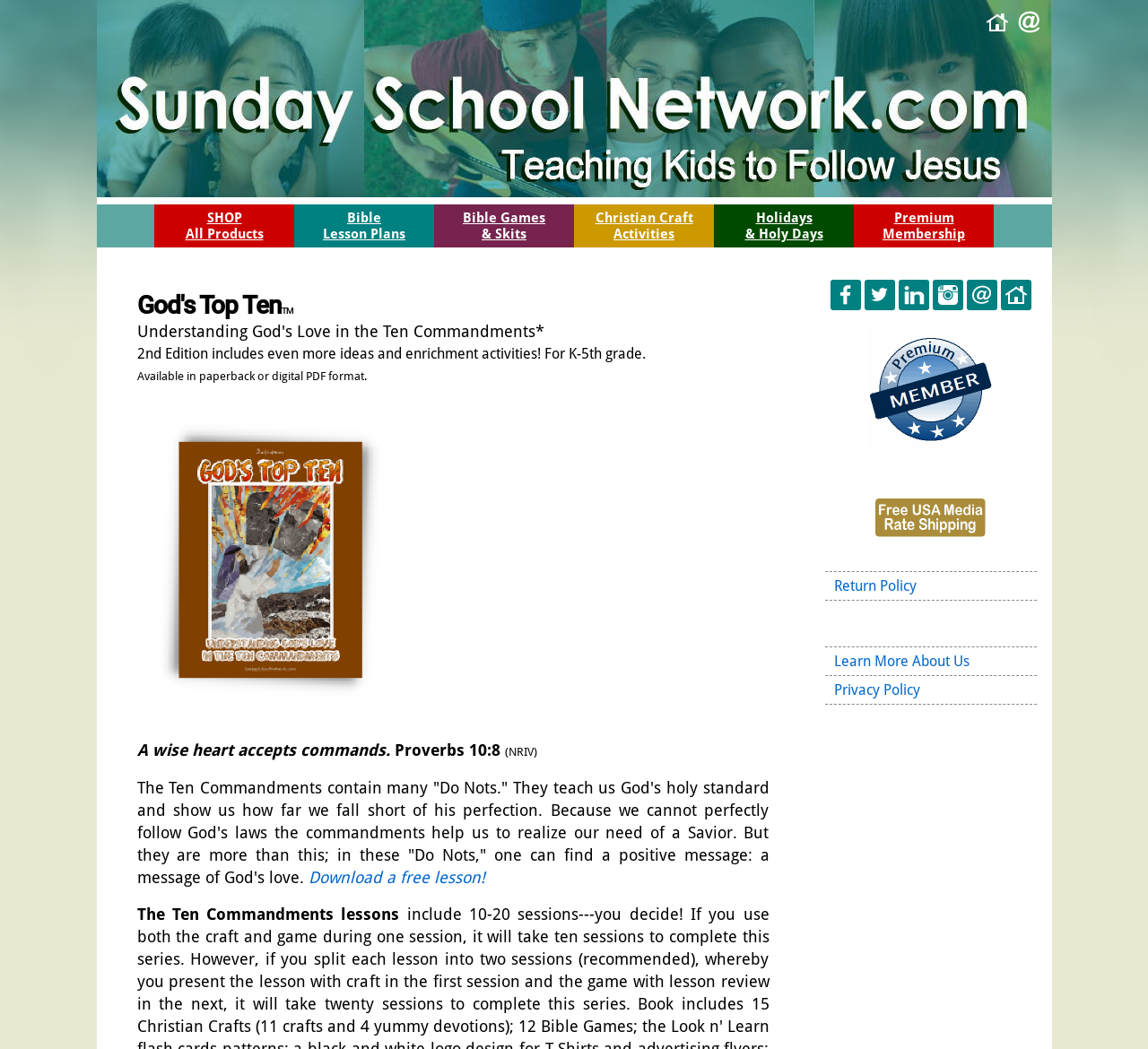From the webpage screenshot, predict the bounding box of the UI element that matches this description: "Holidays& Holy Days".

[0.622, 0.195, 0.744, 0.236]